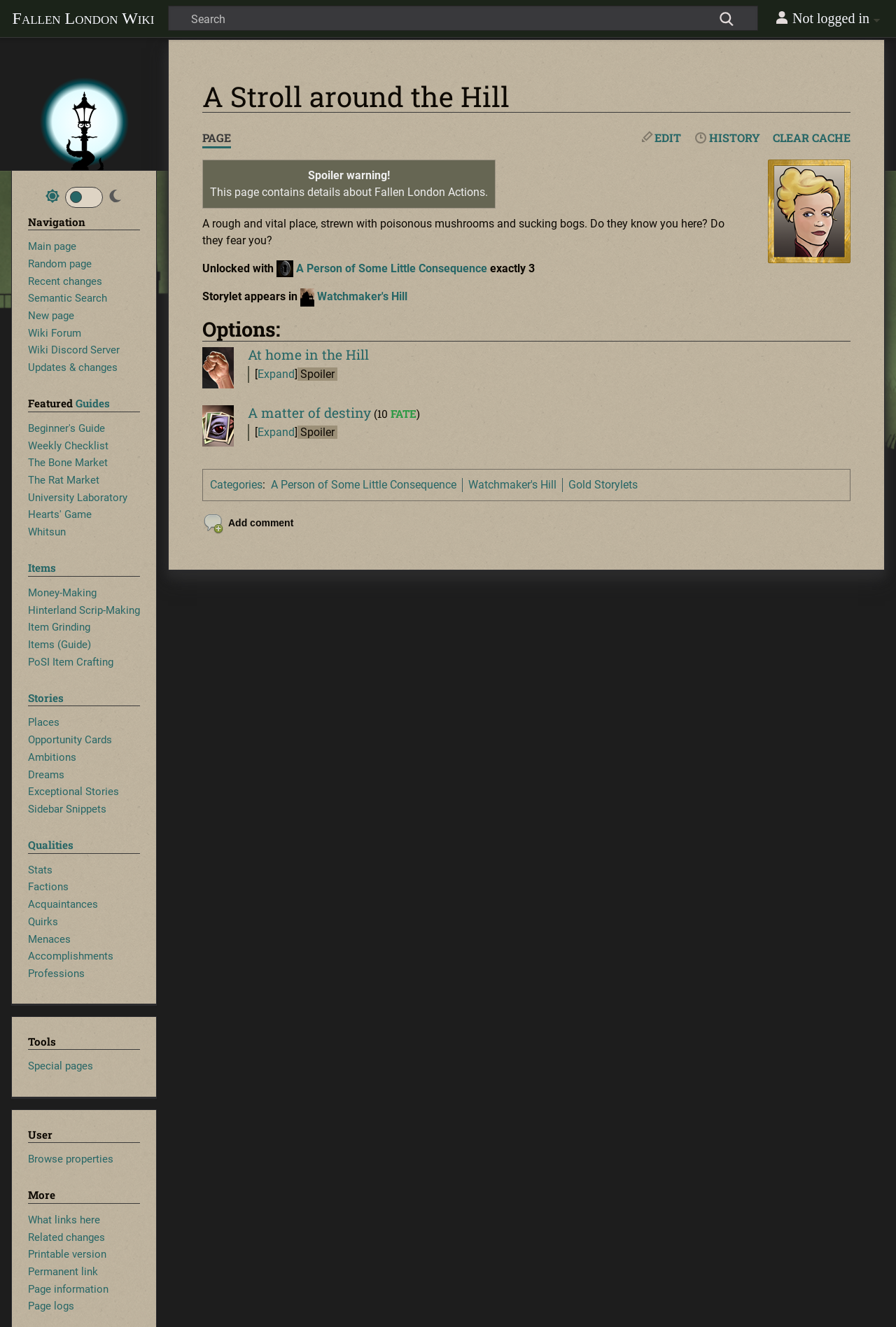Find the bounding box coordinates of the area that needs to be clicked in order to achieve the following instruction: "Go to the main page". The coordinates should be specified as four float numbers between 0 and 1, i.e., [left, top, right, bottom].

[0.014, 0.009, 0.186, 0.019]